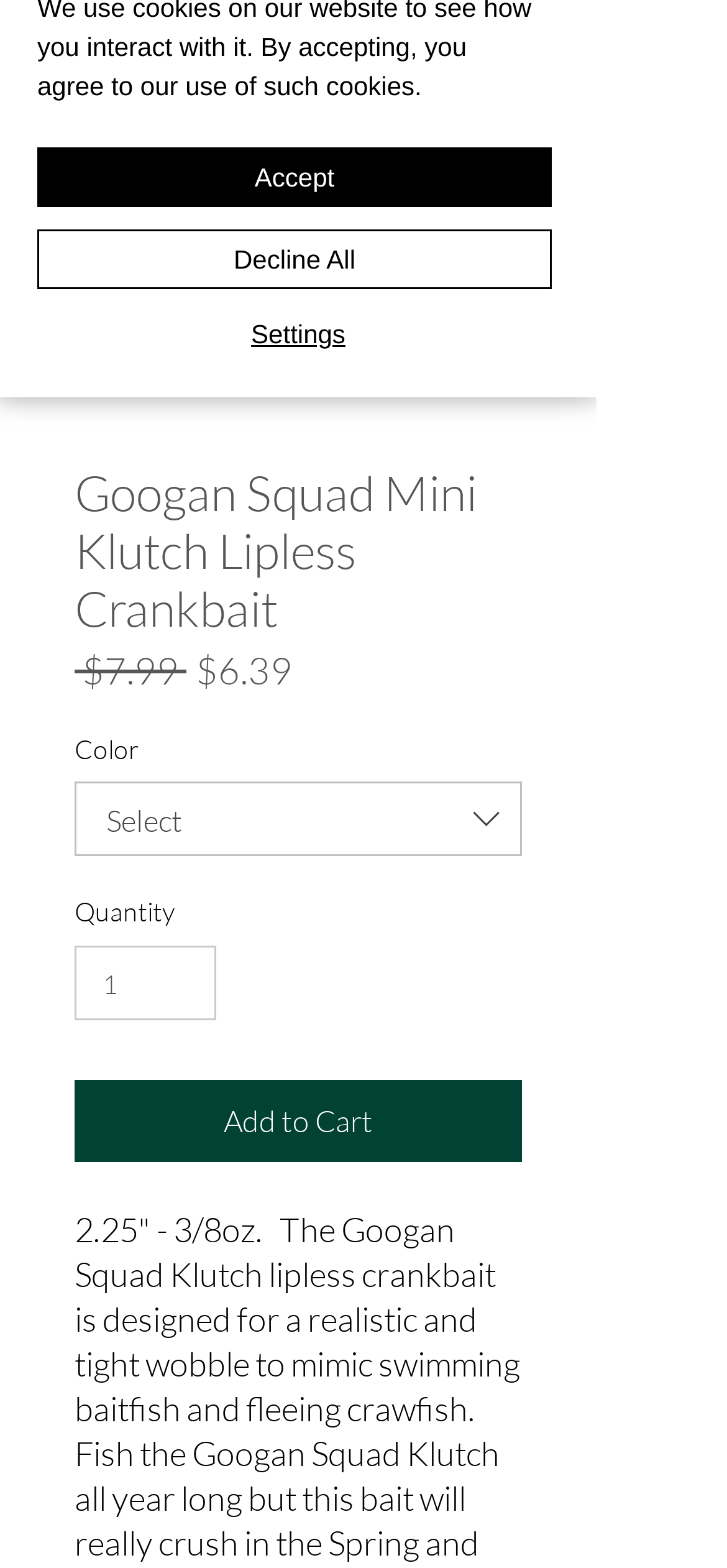Please provide the bounding box coordinates for the UI element as described: "Add to Cart". The coordinates must be four floats between 0 and 1, represented as [left, top, right, bottom].

[0.103, 0.689, 0.718, 0.741]